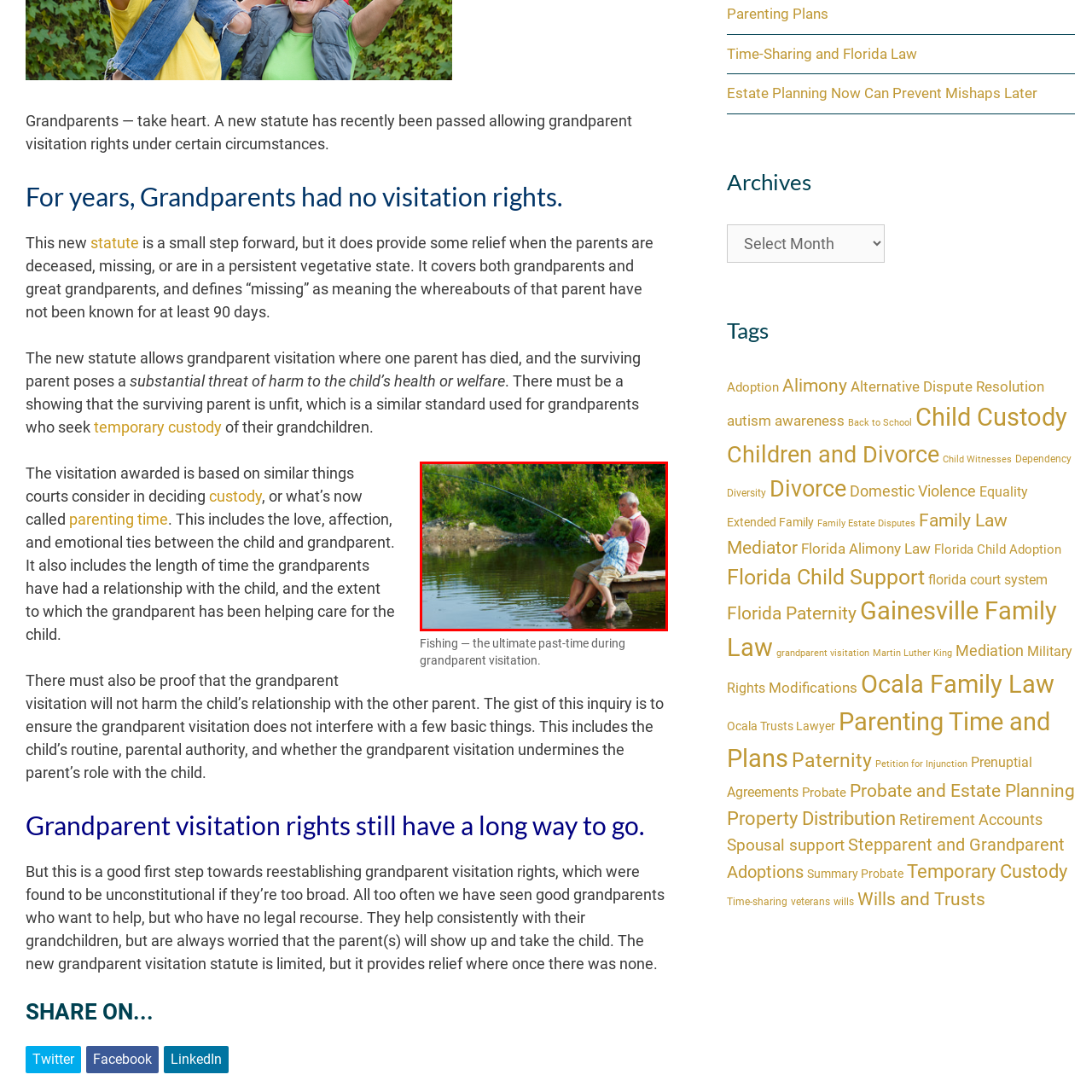Refer to the image enclosed in the red bounding box, then answer the following question in a single word or phrase: What is the significance of fishing in this image?

Symbol of connection